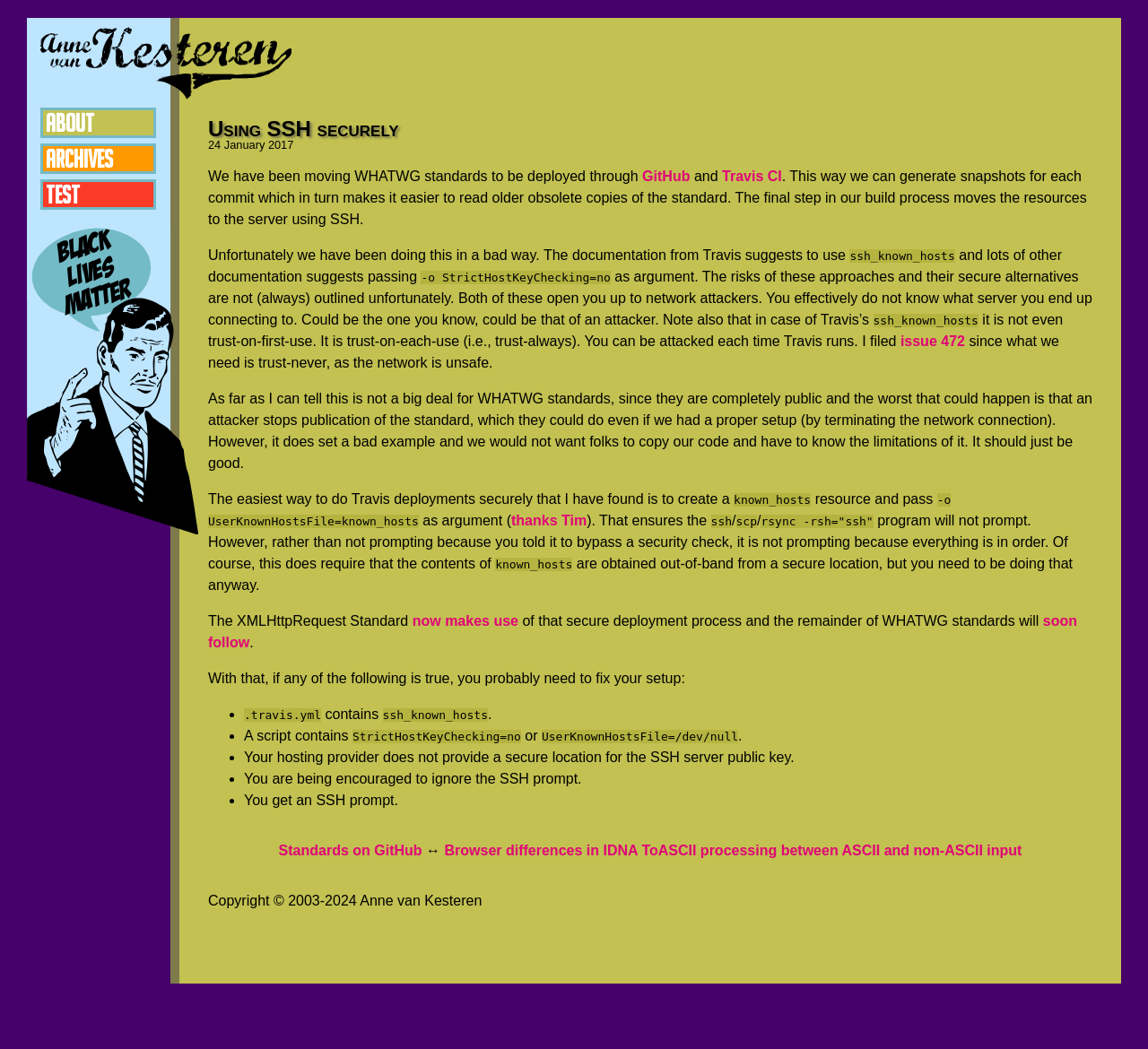Determine the bounding box of the UI element mentioned here: "Travis CI". The coordinates must be in the format [left, top, right, bottom] with values ranging from 0 to 1.

[0.629, 0.161, 0.681, 0.175]